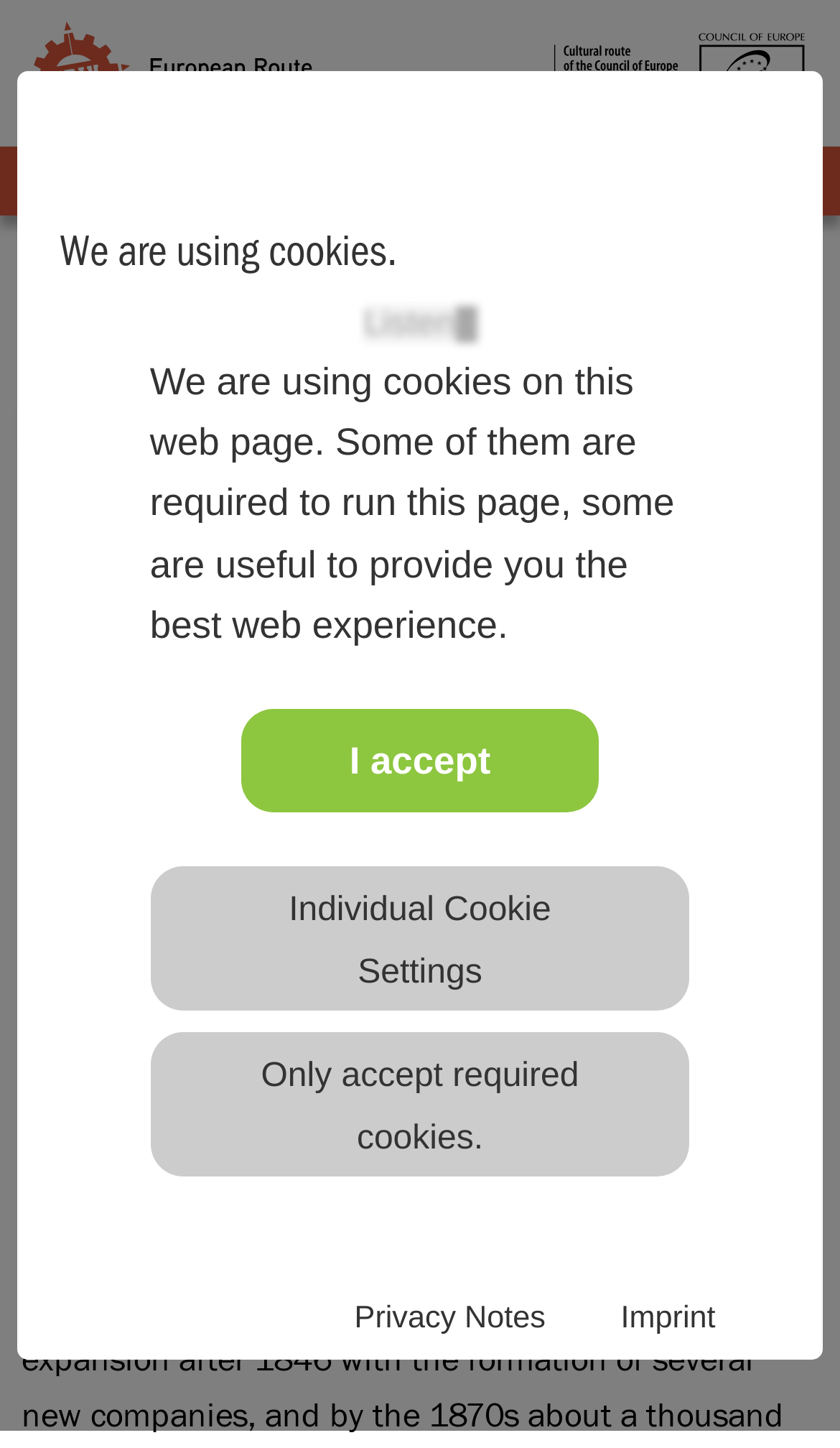Bounding box coordinates are specified in the format (top-left x, top-left y, bottom-right x, bottom-right y). All values are floating point numbers bounded between 0 and 1. Please provide the bounding box coordinate of the region this sentence describes: Individual Cookie Settings

[0.344, 0.616, 0.656, 0.684]